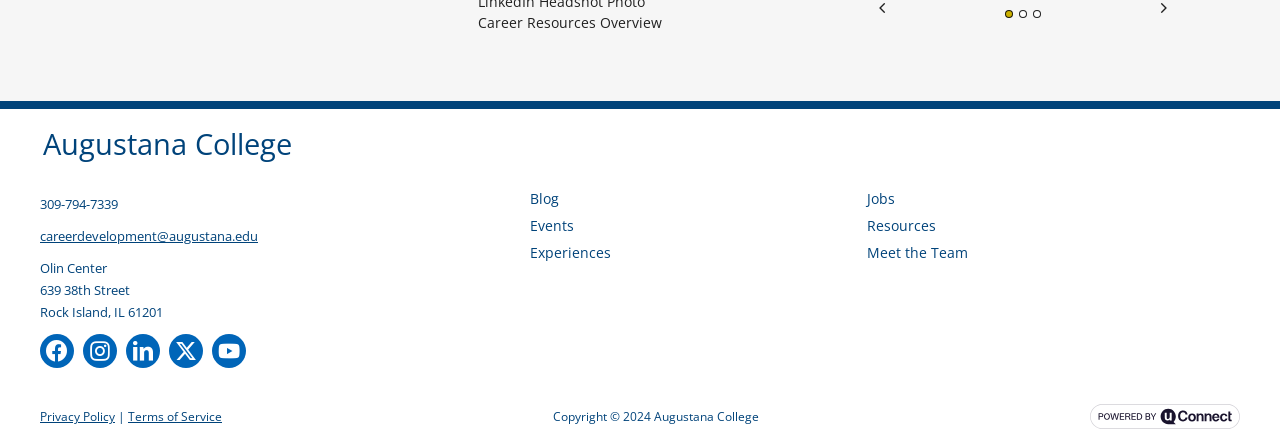Please determine the bounding box coordinates, formatted as (top-left x, top-left y, bottom-right x, bottom-right y), with all values as floating point numbers between 0 and 1. Identify the bounding box of the region described as: Augustana College

[0.022, 0.296, 0.228, 0.362]